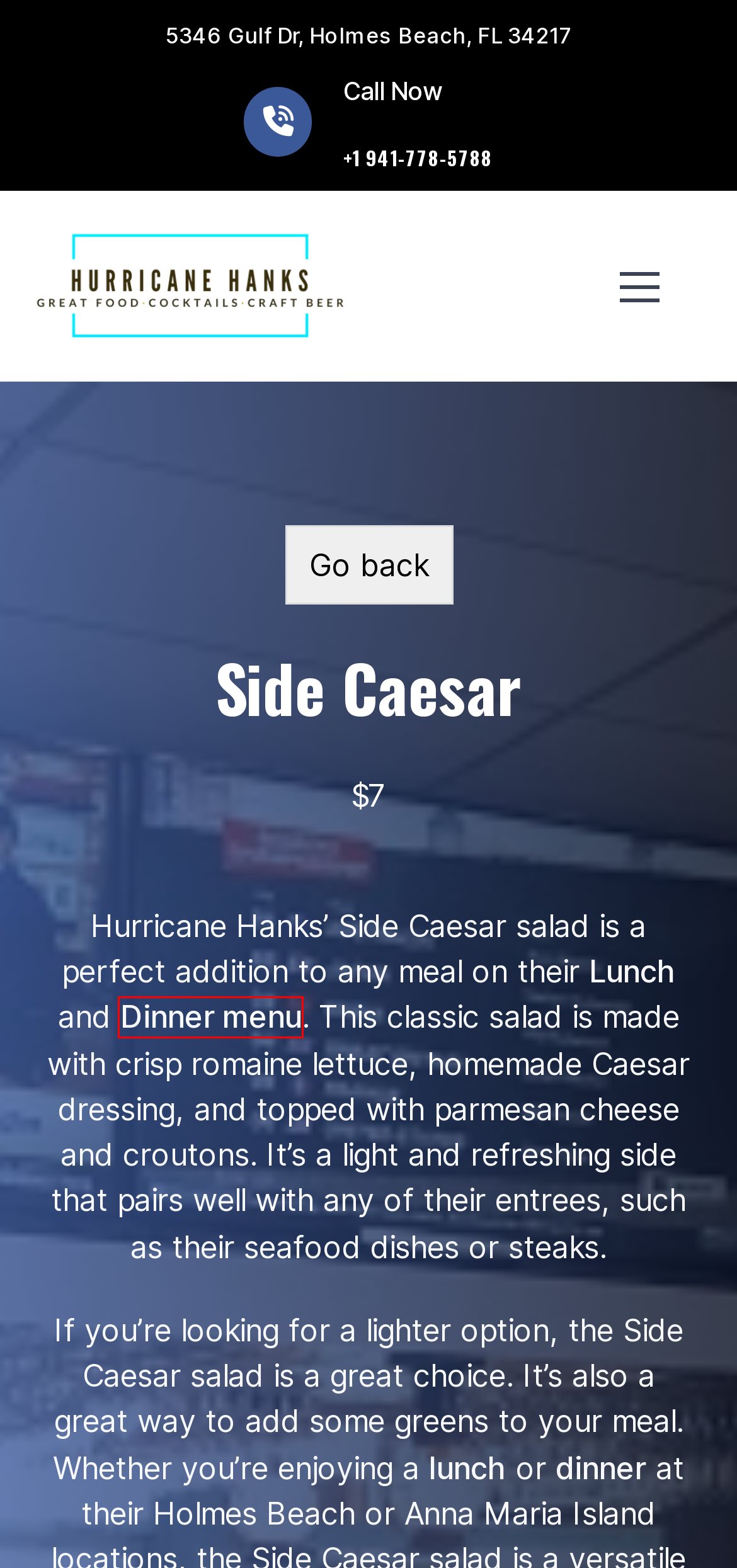Given a webpage screenshot with a UI element marked by a red bounding box, choose the description that best corresponds to the new webpage that will appear after clicking the element. The candidates are:
A. Dinner Menu - Hurricane Hanks Grill and Bar
B. Side Salad - Hurricane Hanks Grill and Bar
C. Island Fries - Hurricane Hanks Grill and Bar
D. Lunch Menu - Hurricane Hanks Grill and Bar
E. Fried Artichokes & Champagne: The Perfect Pairing - Hurricane Hanks Grill and Bar
F. Fried Artichoke - Hurricane Hanks Grill and Bar
G. Best Anna Maria Island Restaurant: Experience Island Delights at Hurricane Hanks Grill And Bar
H. lunch side - Hurricane Hanks Grill and Bar

A